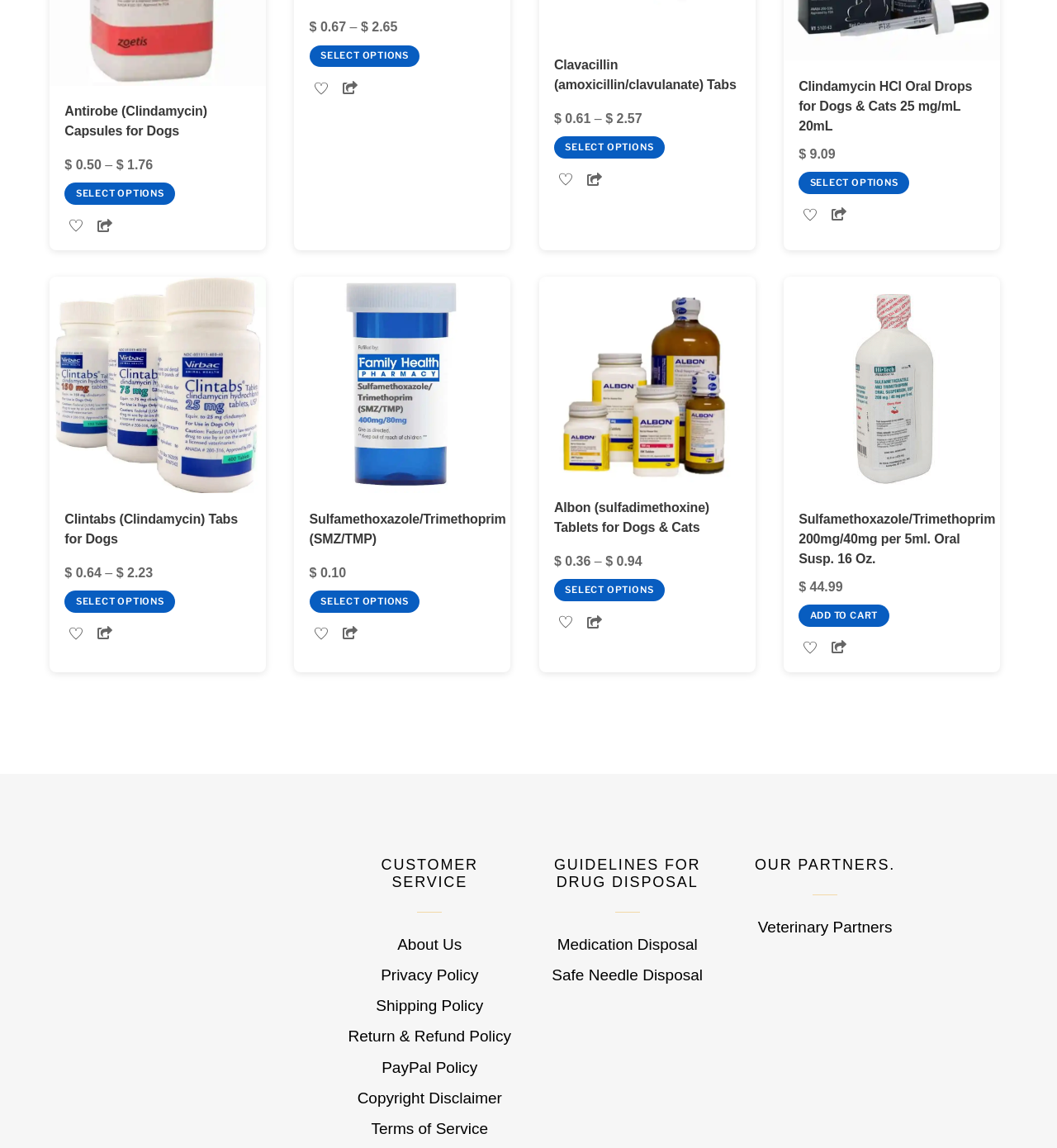Can you show the bounding box coordinates of the region to click on to complete the task described in the instruction: "Select options for Antirobe (Clindamycin) Capsules for Dogs"?

[0.061, 0.169, 0.166, 0.188]